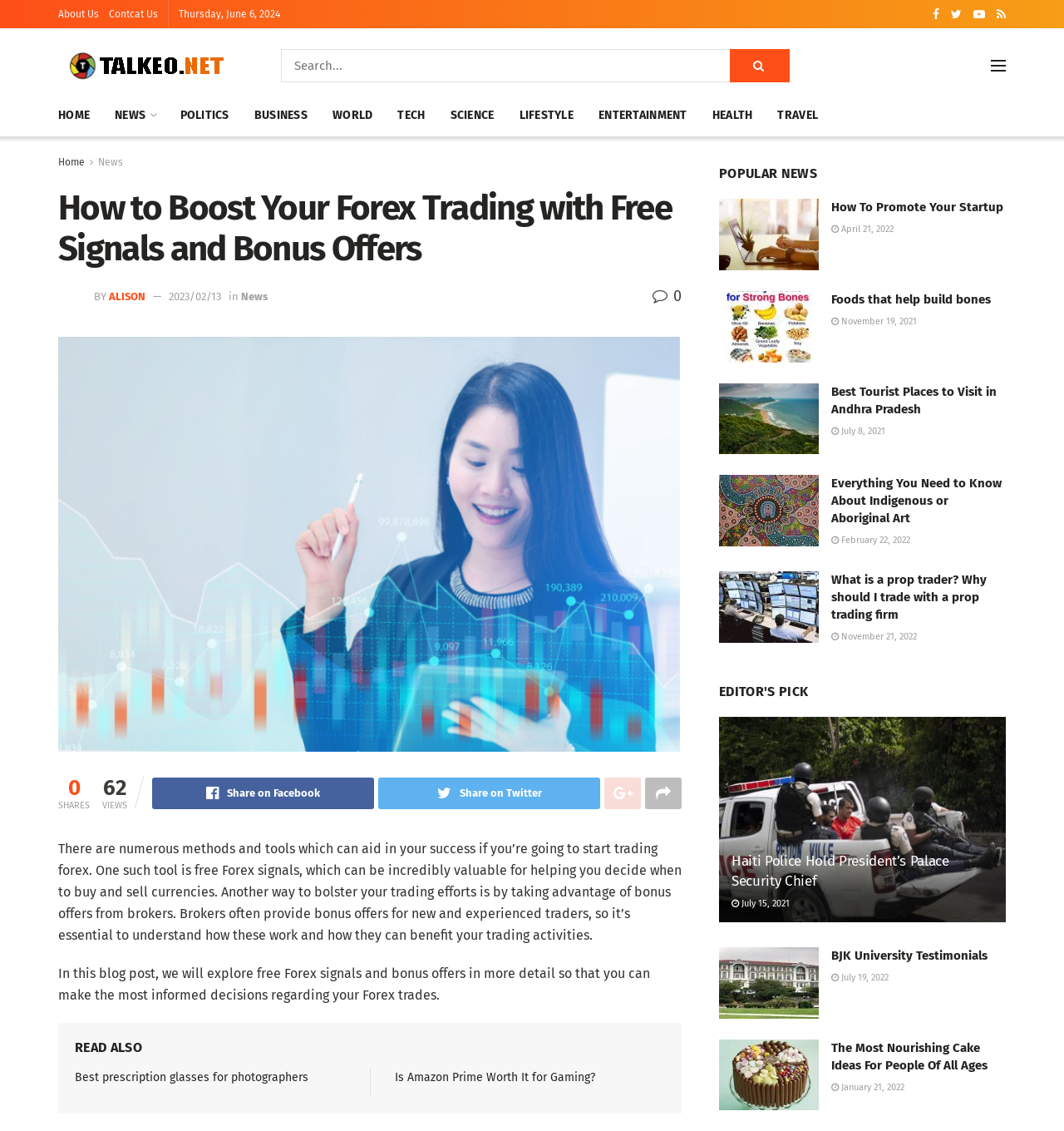Can you provide the bounding box coordinates for the element that should be clicked to implement the instruction: "Read the news about promoting a startup"?

[0.676, 0.176, 0.945, 0.239]